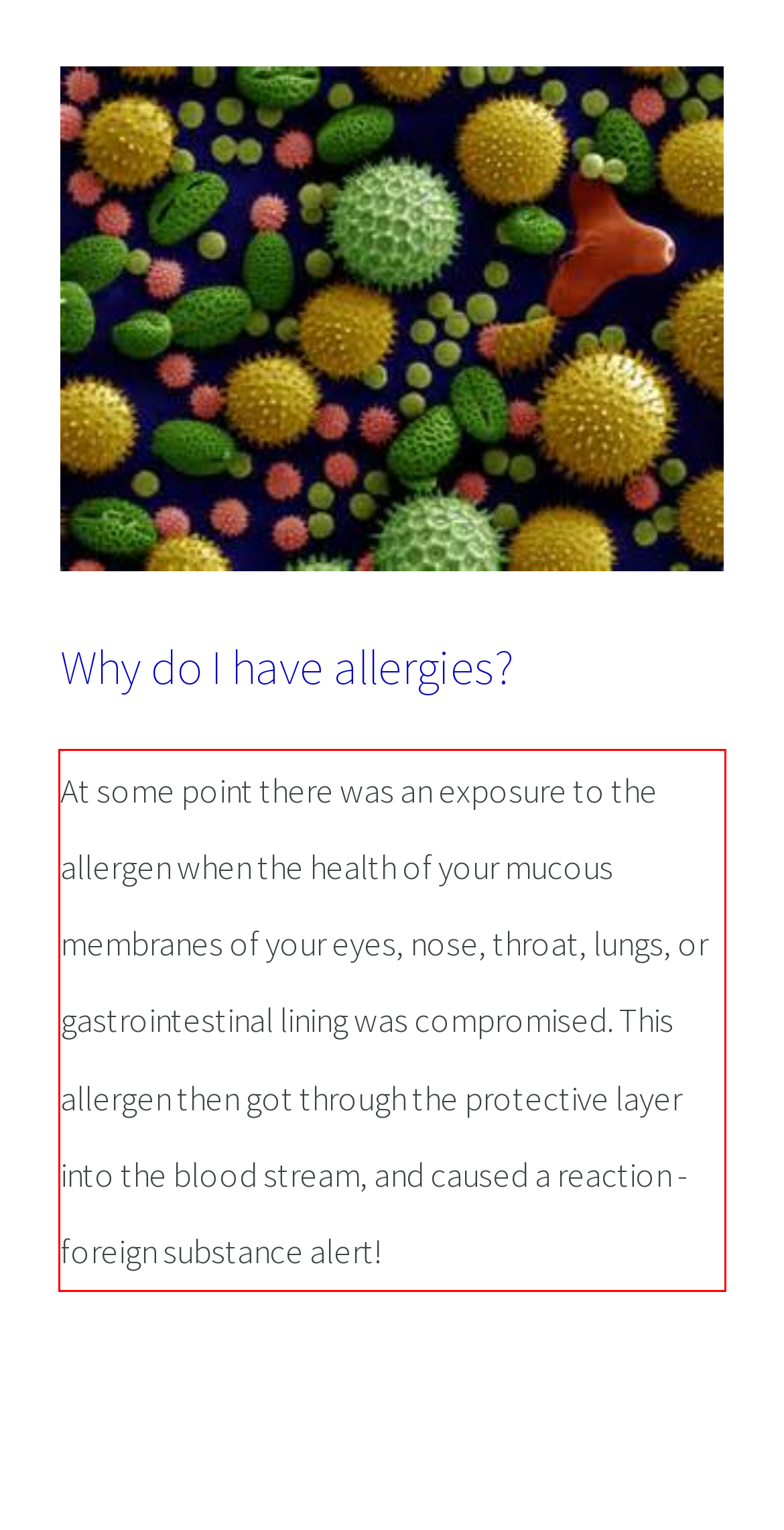Identify the text inside the red bounding box in the provided webpage screenshot and transcribe it.

At some point there was an exposure to the allergen when the health of your mucous membranes of your eyes, nose, throat, lungs, or gastrointestinal lining was compromised. This allergen then got through the protective layer into the blood stream, and caused a reaction - foreign substance alert!